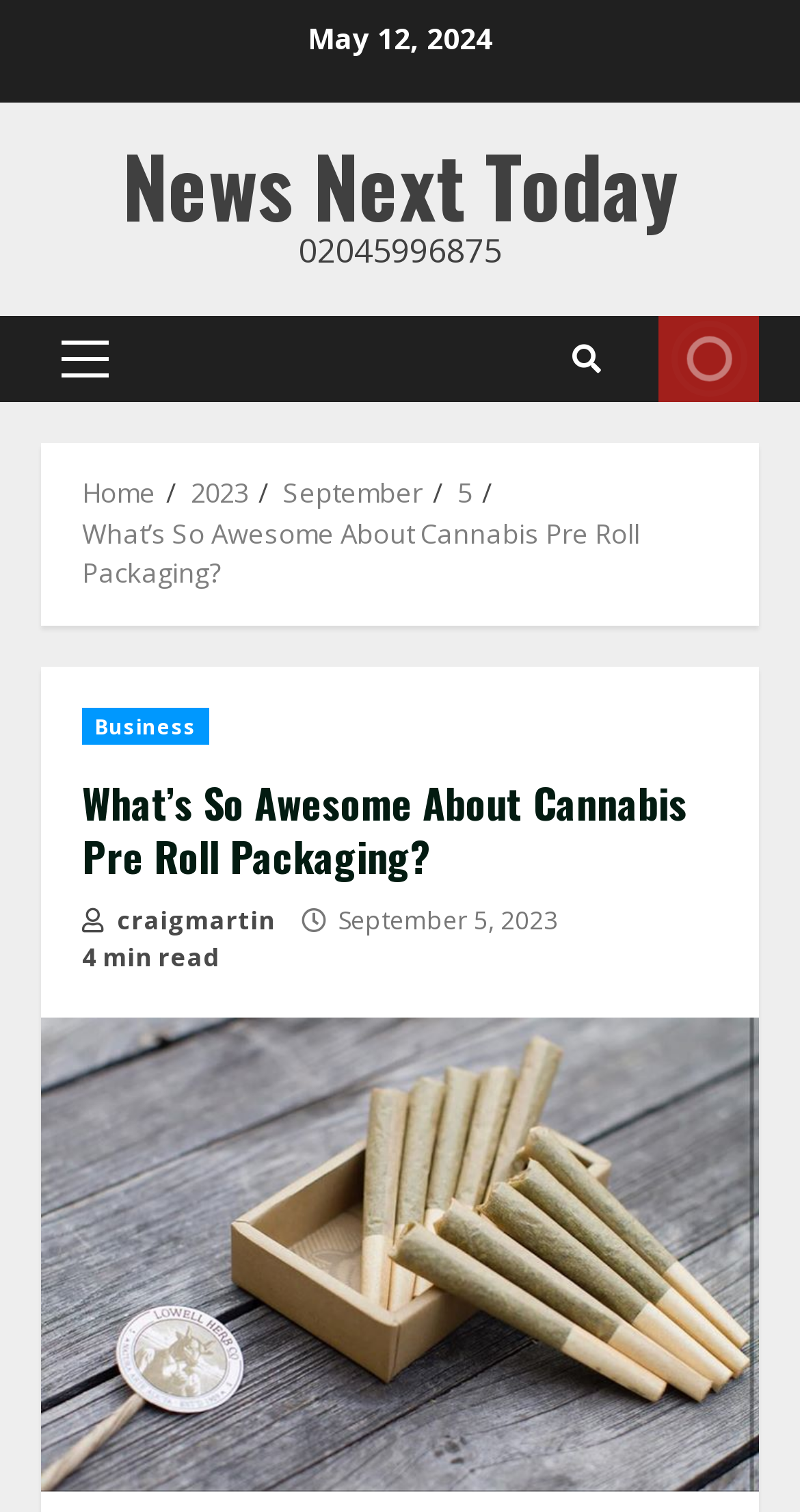How many links are in the breadcrumbs navigation? Examine the screenshot and reply using just one word or a brief phrase.

5